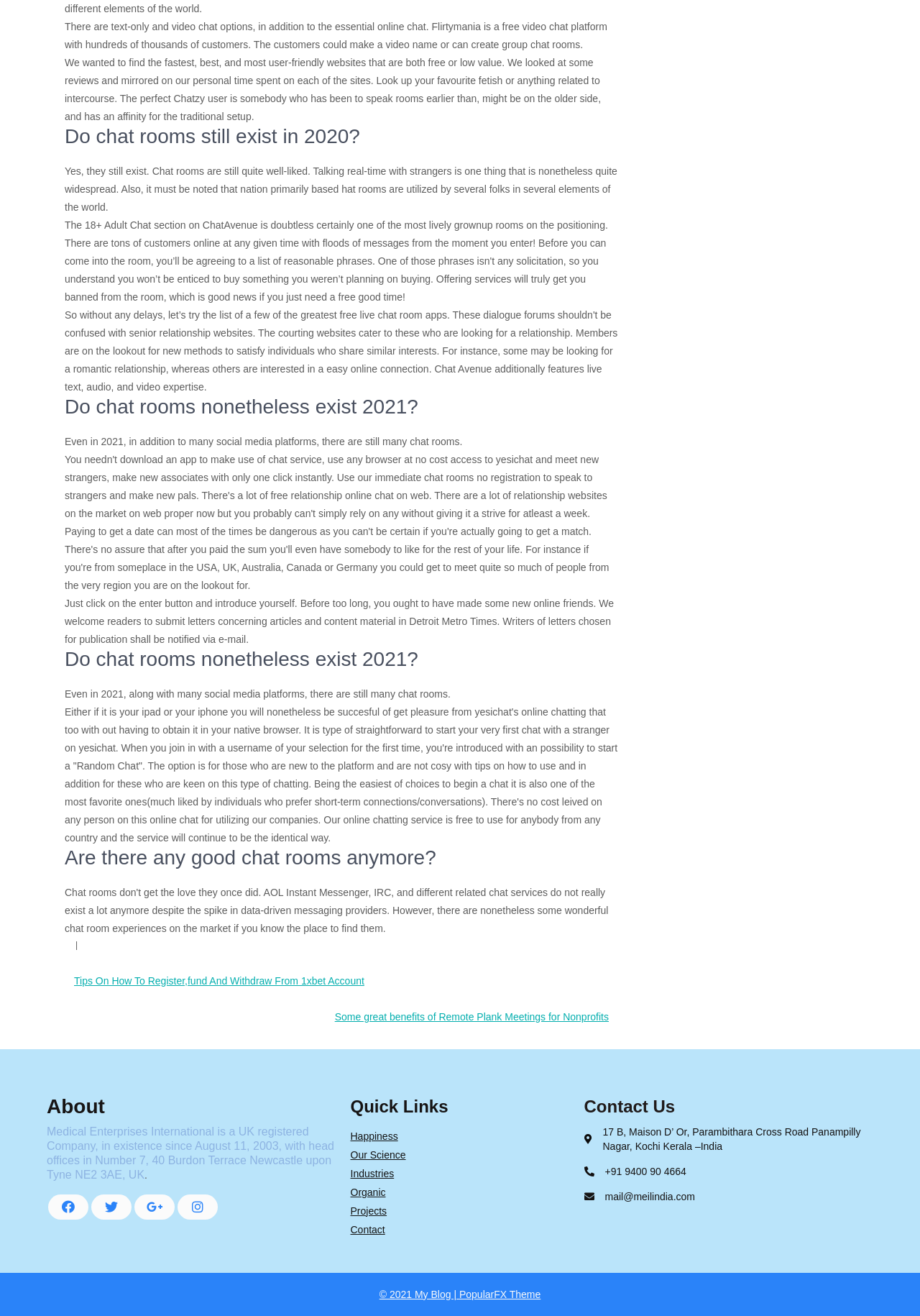Pinpoint the bounding box coordinates of the clickable element to carry out the following instruction: "Click the 'Contact' link."

[0.381, 0.929, 0.619, 0.94]